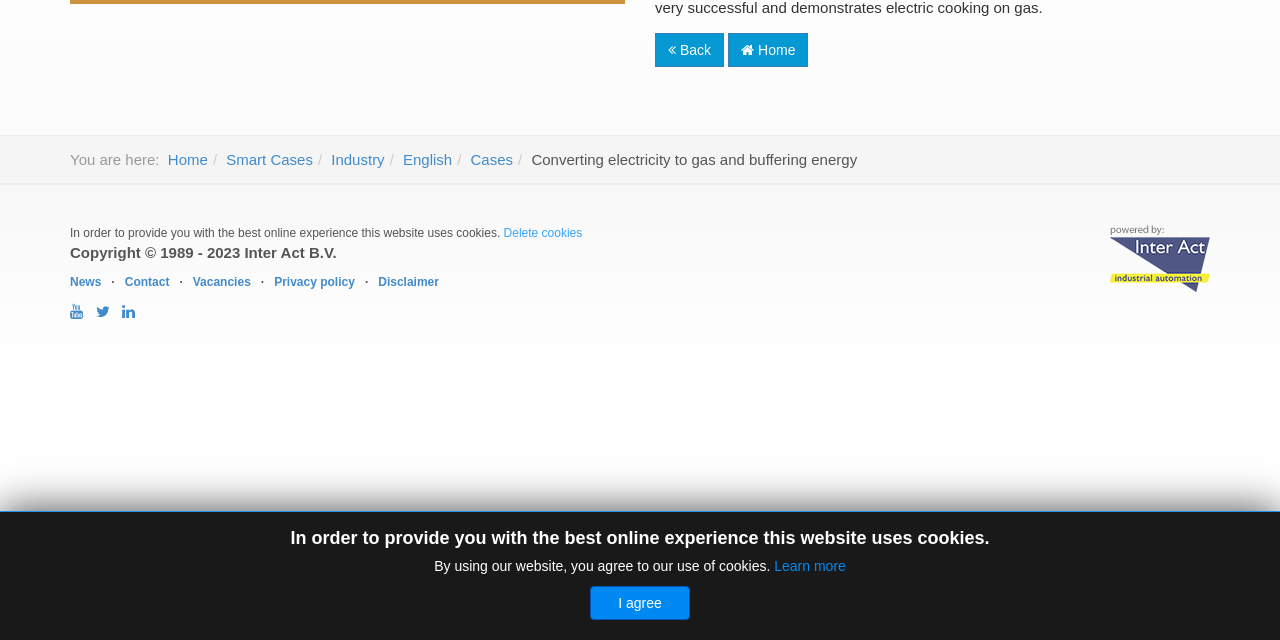Locate and provide the bounding box coordinates for the HTML element that matches this description: "Powered By T3 Framework".

[0.867, 0.352, 0.945, 0.456]